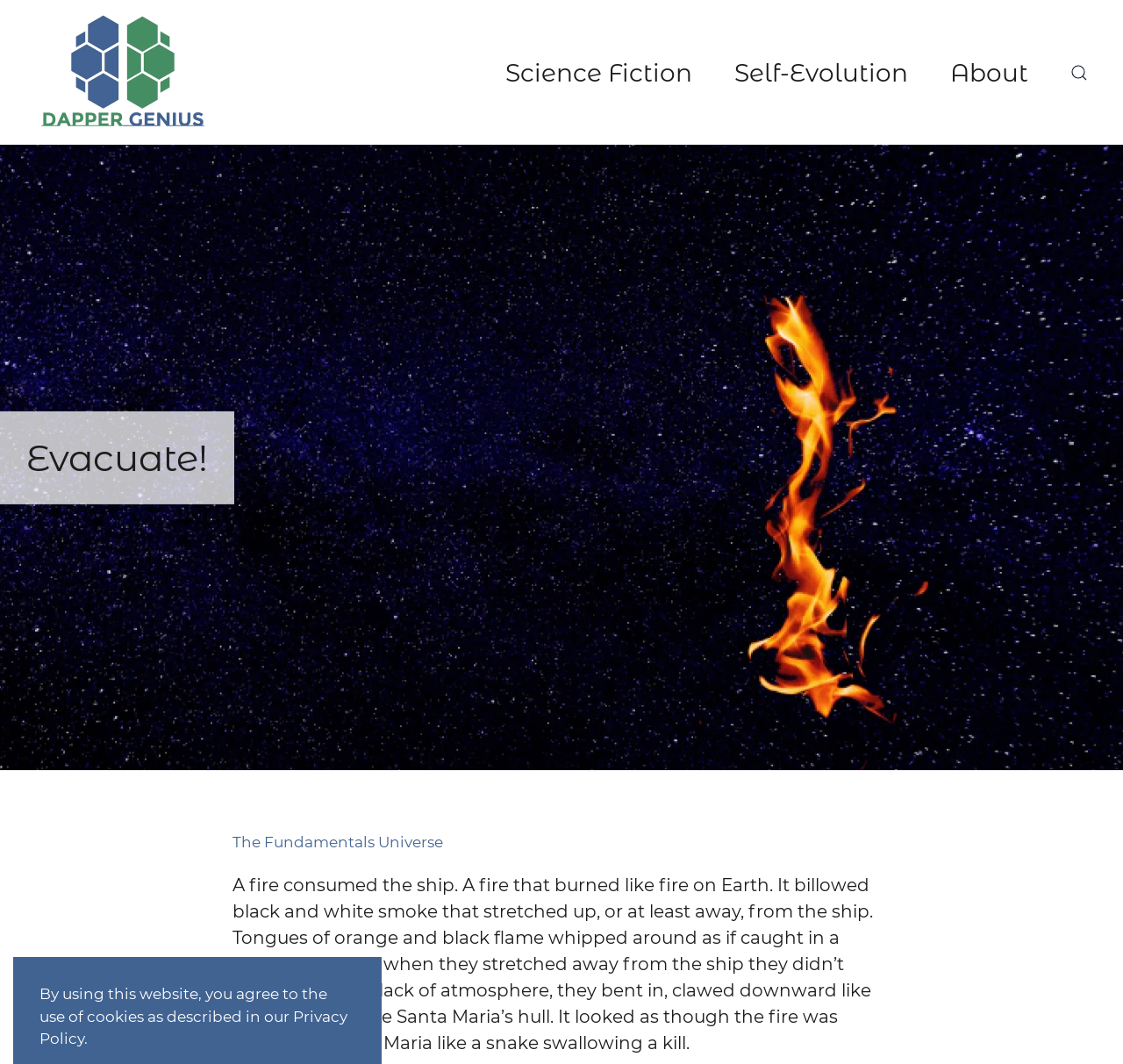Give a one-word or short phrase answer to this question: 
How many links are there in the top navigation bar?

4